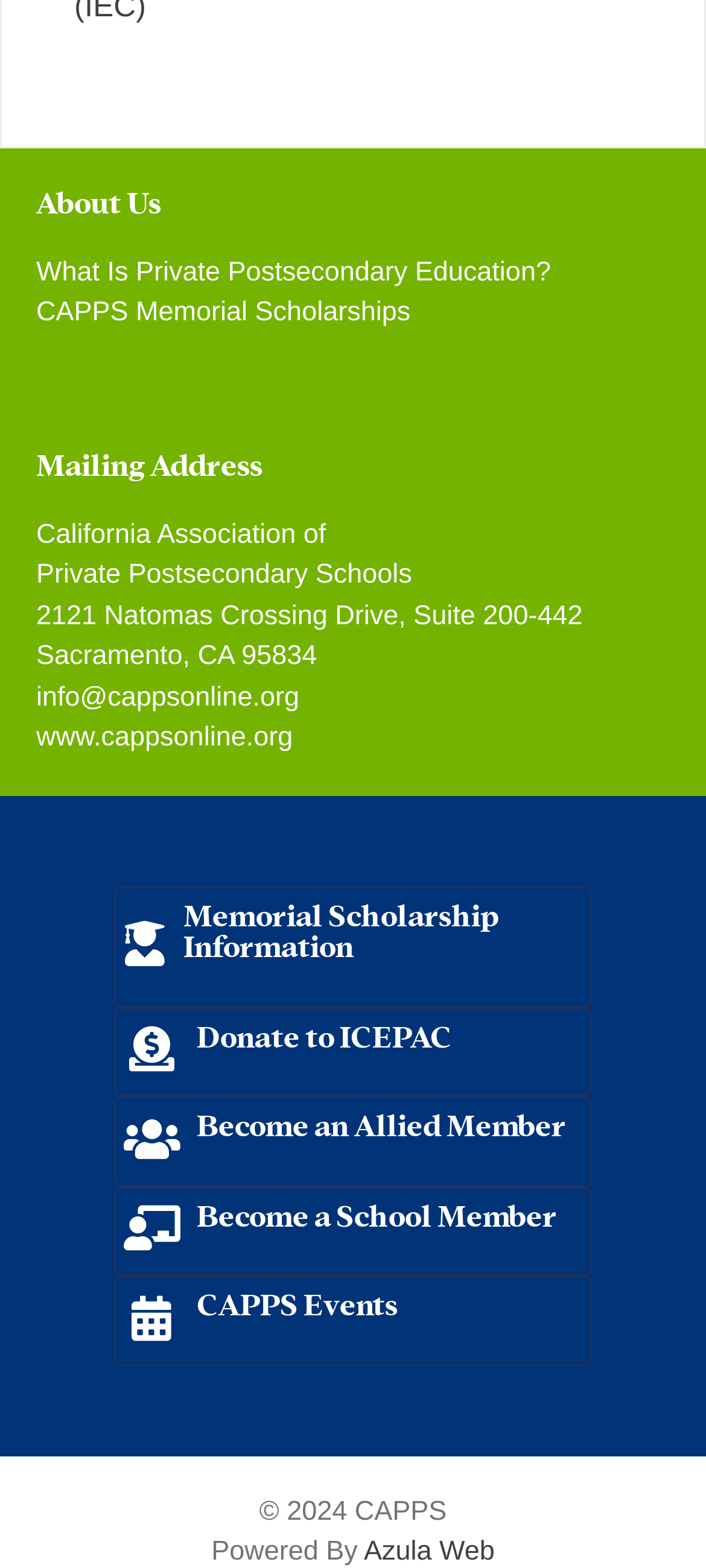Please locate the clickable area by providing the bounding box coordinates to follow this instruction: "Get memorial scholarship information".

[0.26, 0.57, 0.706, 0.614]